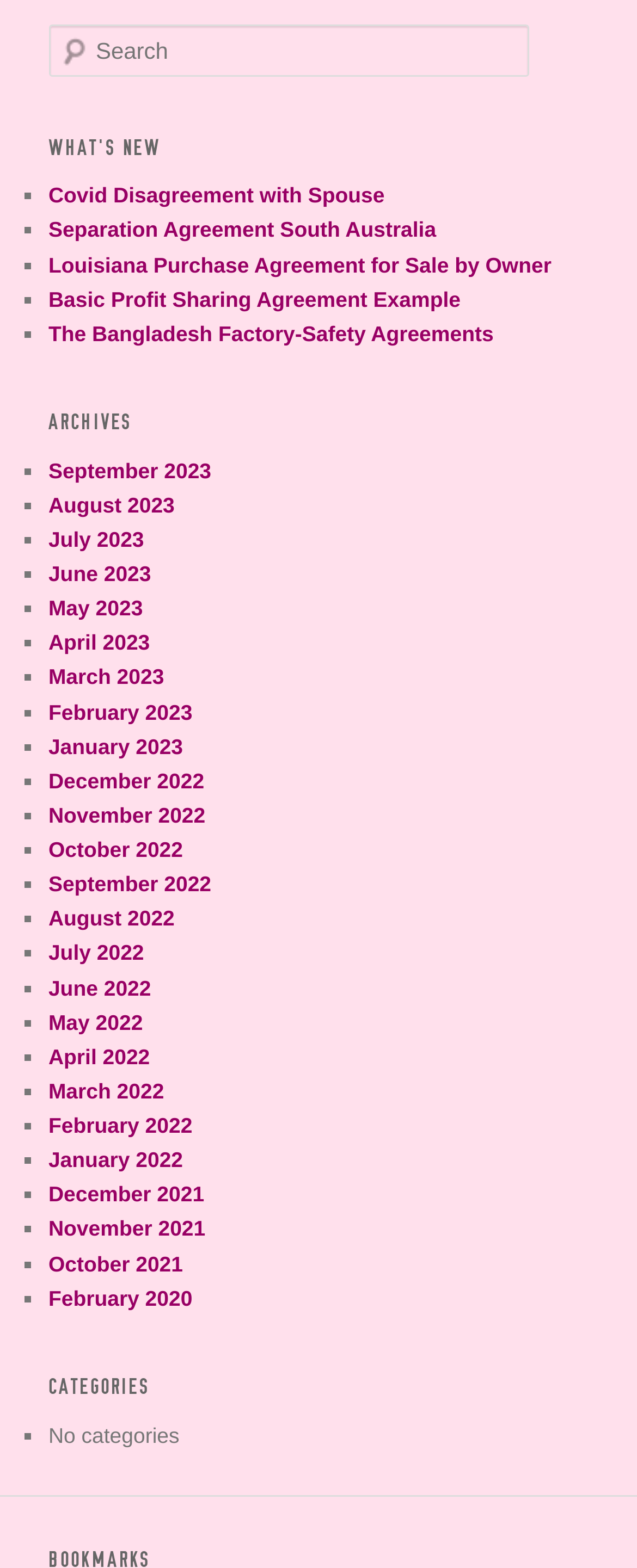What is the purpose of the 'CATEGORIES' section?
Please provide a comprehensive and detailed answer to the question.

The 'CATEGORIES' section is located at the bottom of the webpage, and it indicates that there are no categories available, suggesting that the website may not have a categorization system for its content.